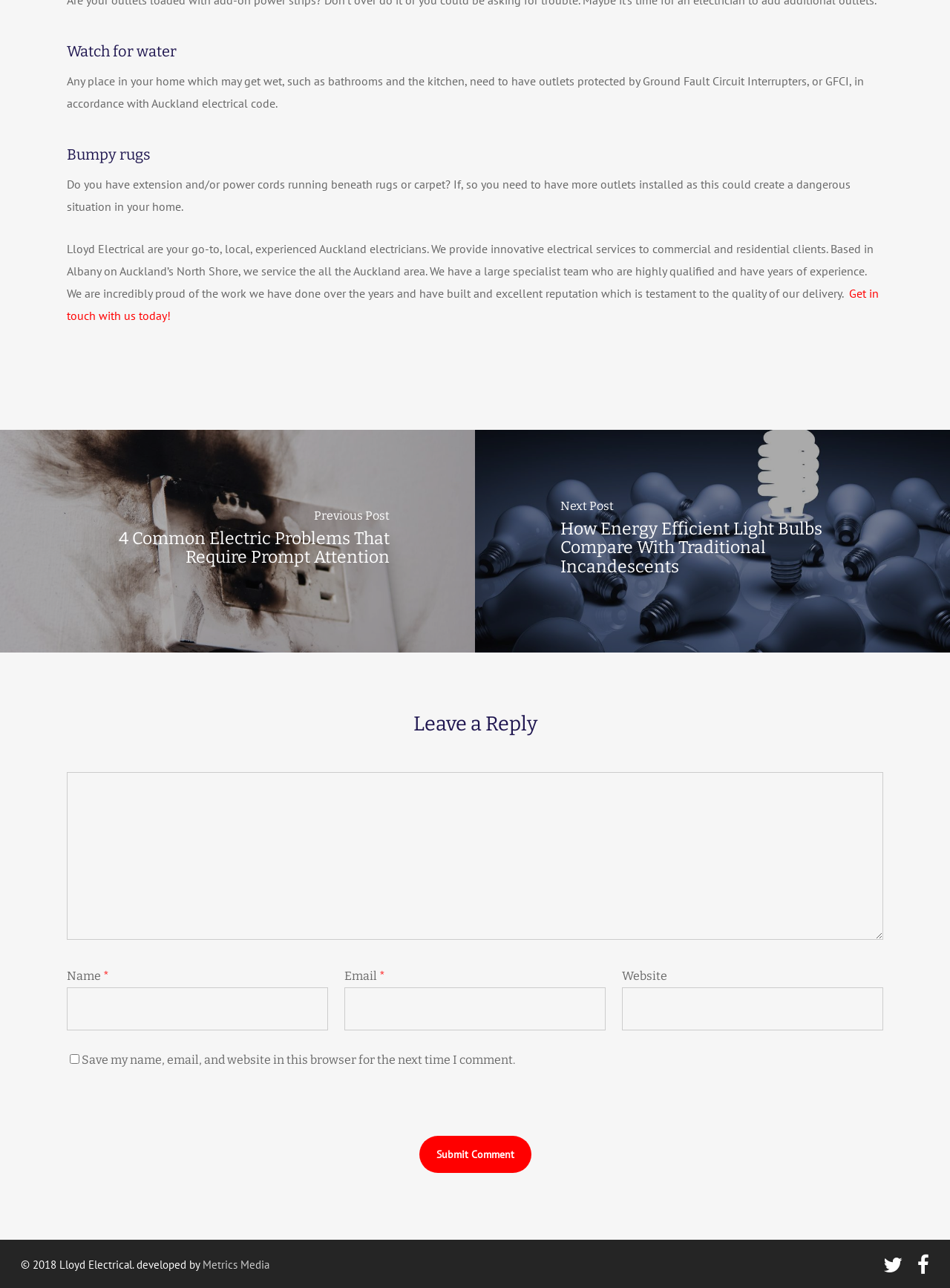What is required to leave a reply?
Look at the image and respond with a one-word or short-phrase answer.

Name and Email